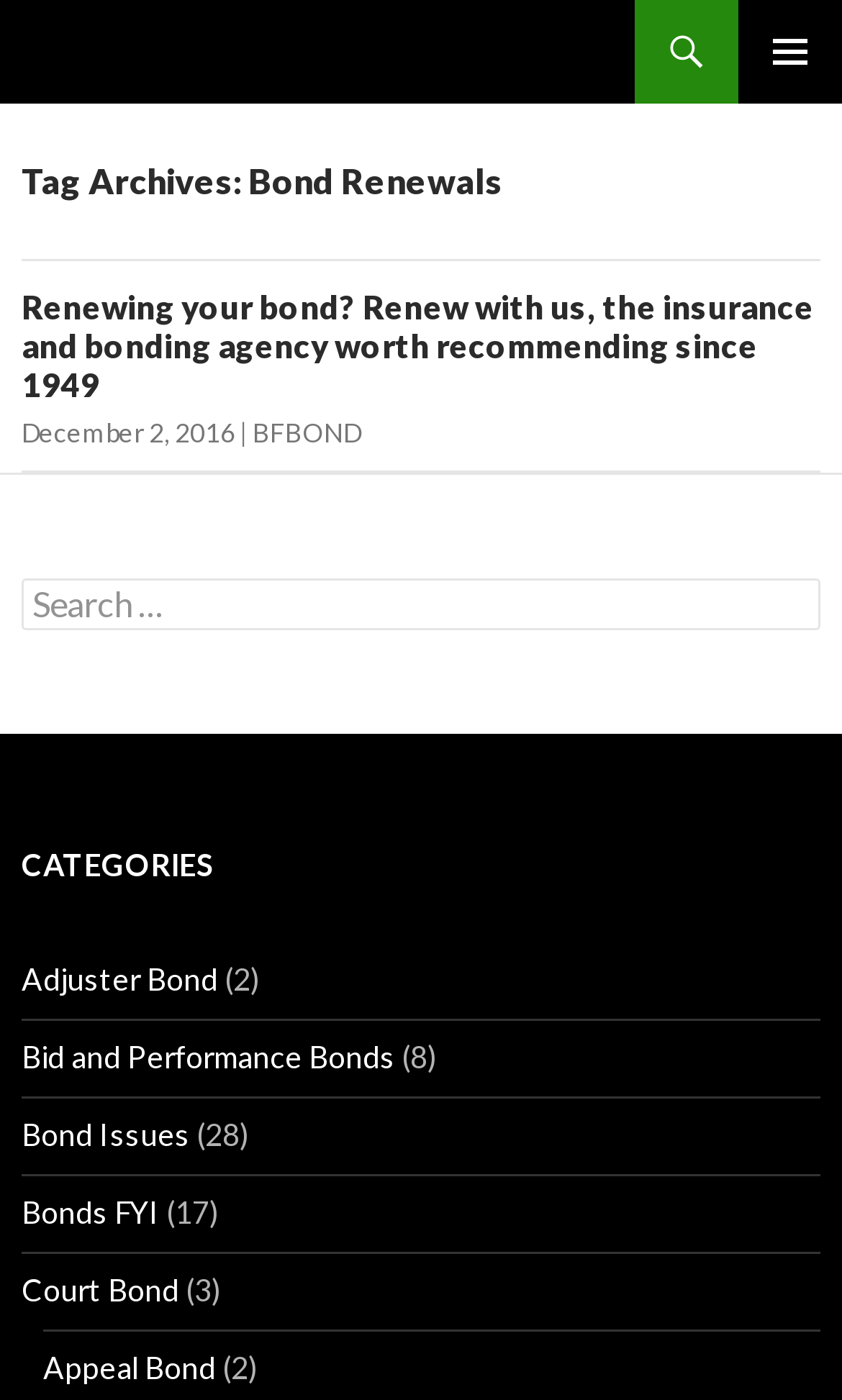Provide a one-word or brief phrase answer to the question:
How many categories are listed?

8